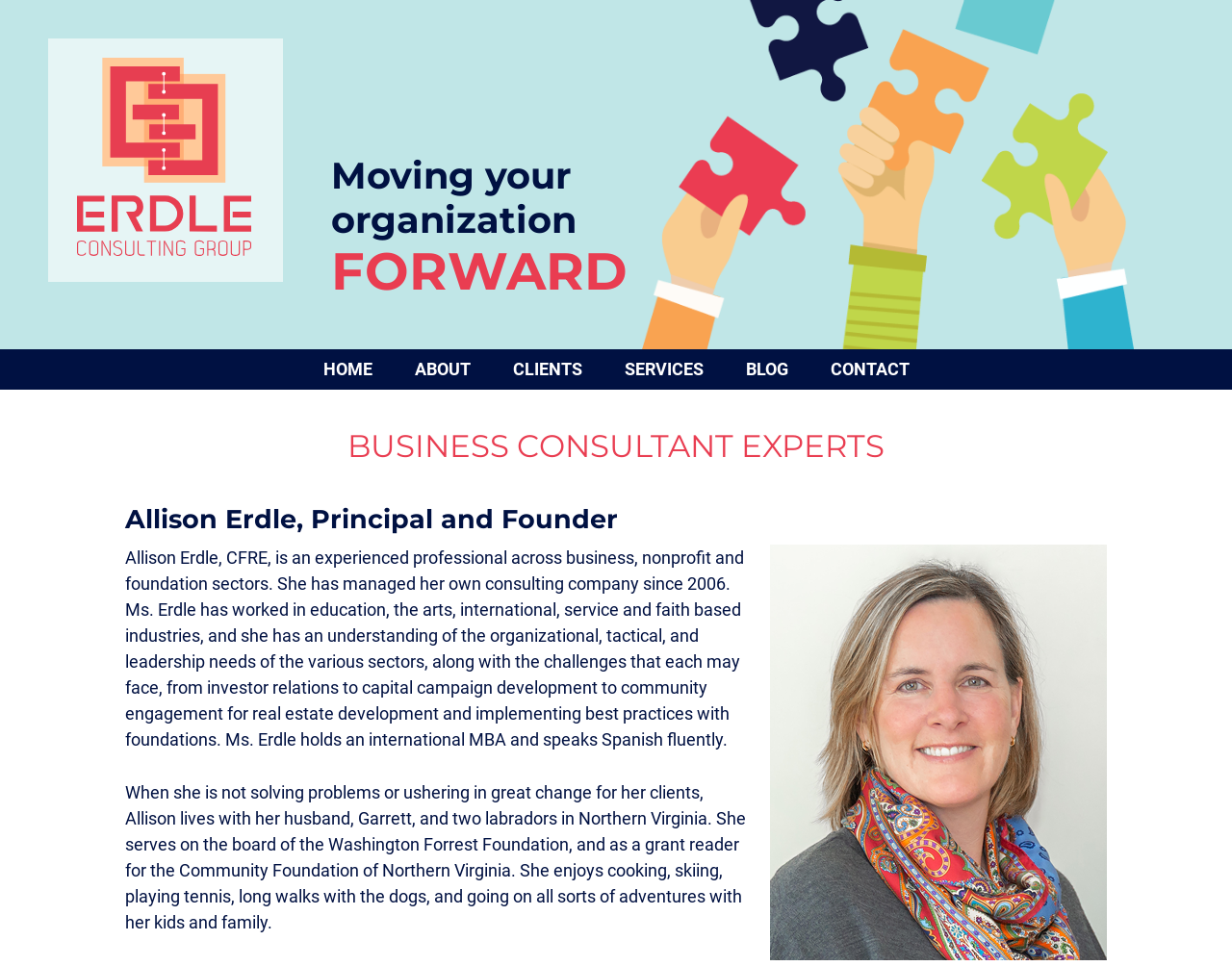Please answer the following question as detailed as possible based on the image: 
What is Allison Erdle's profession?

I inferred this from the text that describes Allison Erdle's expertise and experience, which mentions that she is an experienced professional across business, nonprofit, and foundation sectors.